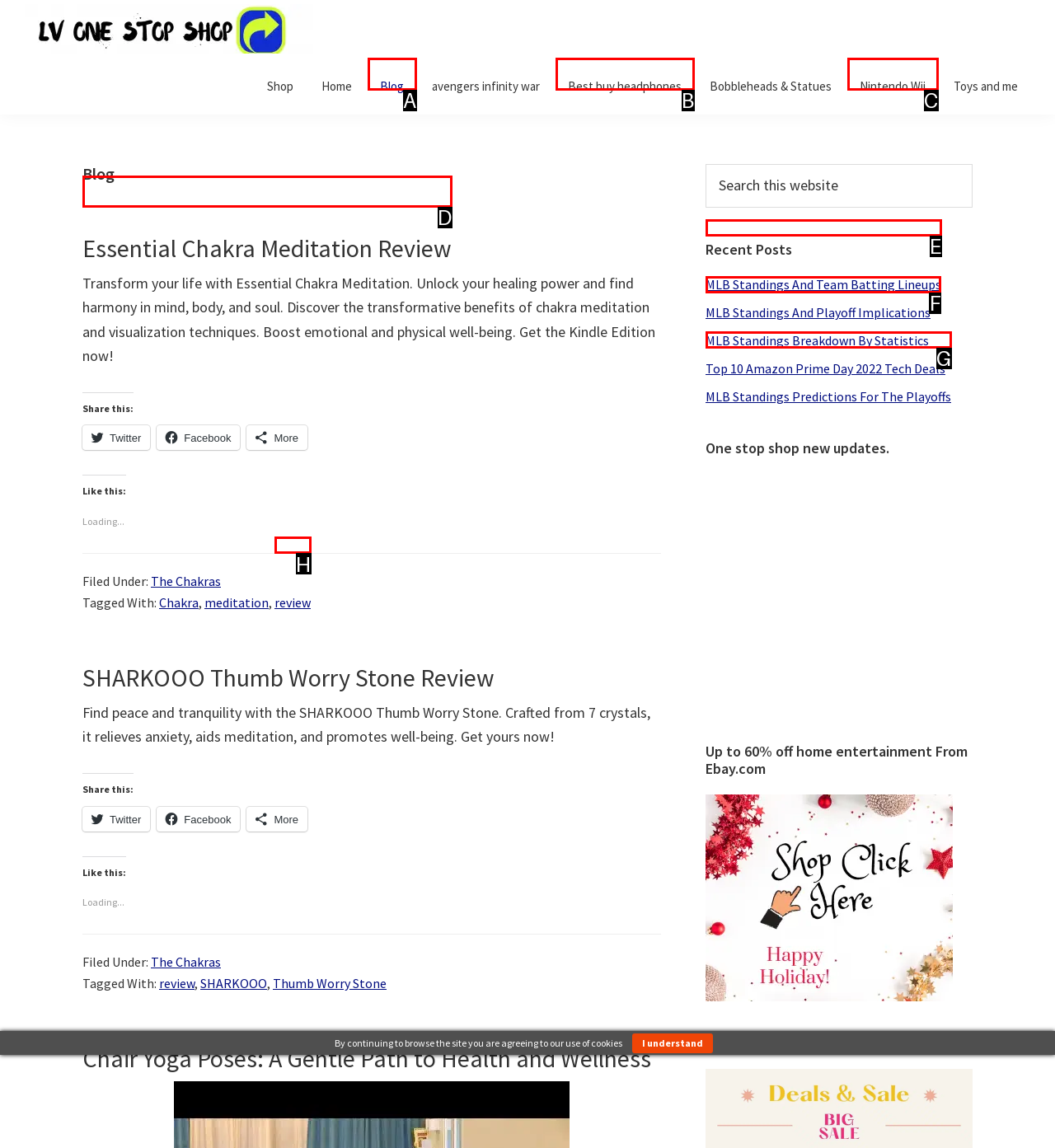Select the right option to accomplish this task: Click on the 'MLB Standings And Team Batting Lineups' link. Reply with the letter corresponding to the correct UI element.

F